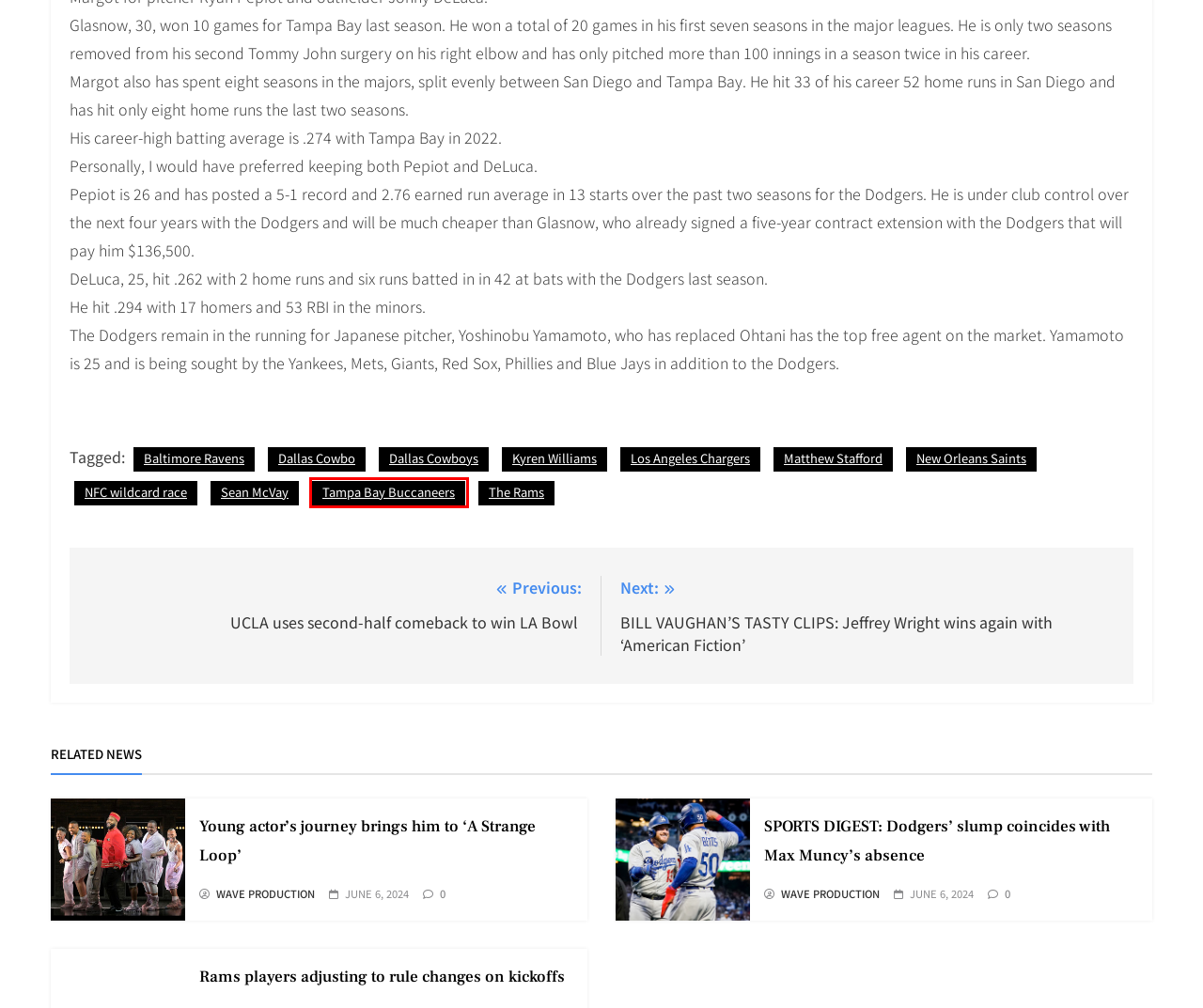Look at the screenshot of a webpage where a red rectangle bounding box is present. Choose the webpage description that best describes the new webpage after clicking the element inside the red bounding box. Here are the candidates:
A. Dallas Cowbo
B. Rams players adjusting to rule changes on kickoffs
C. BILL VAUGHAN’S TASTY CLIPS: Jeffrey Wright wins again with ‘American Fiction’
D. Dallas Cowboys
E. Los Angeles Chargers
F. The Rams
G. Tampa Bay Buccaneers
H. SPORTS DIGEST: Dodgers’ slump coincides with Max Muncy’s absence

G